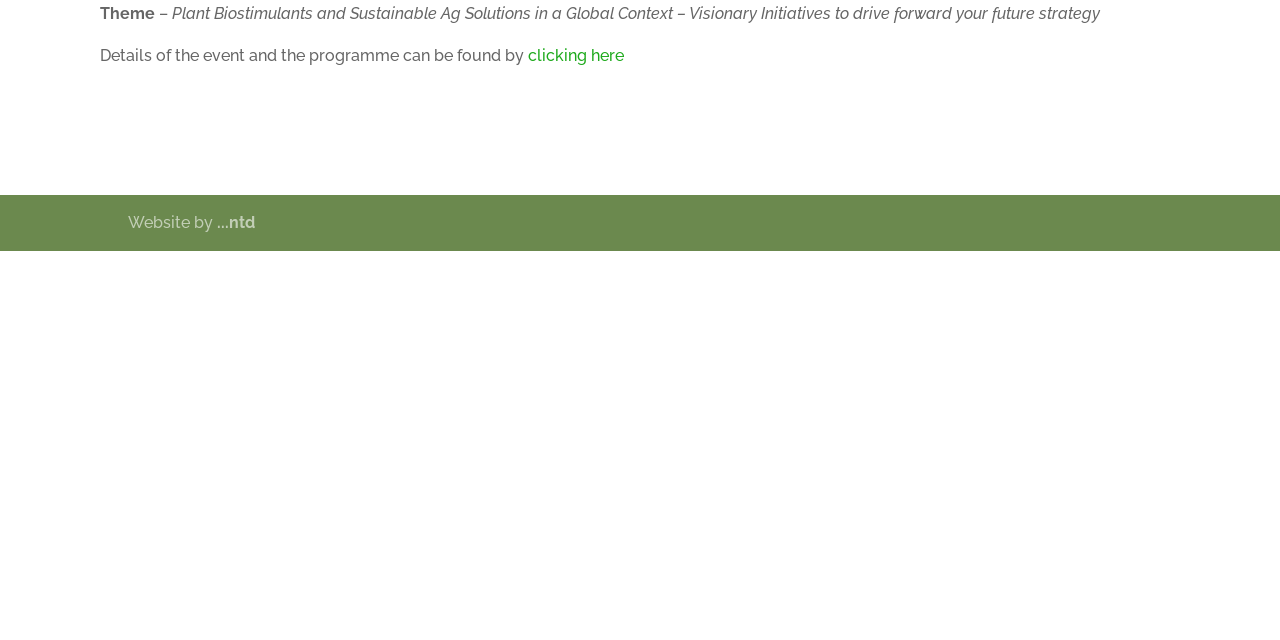Find the bounding box of the web element that fits this description: "clicking here".

[0.412, 0.072, 0.488, 0.101]